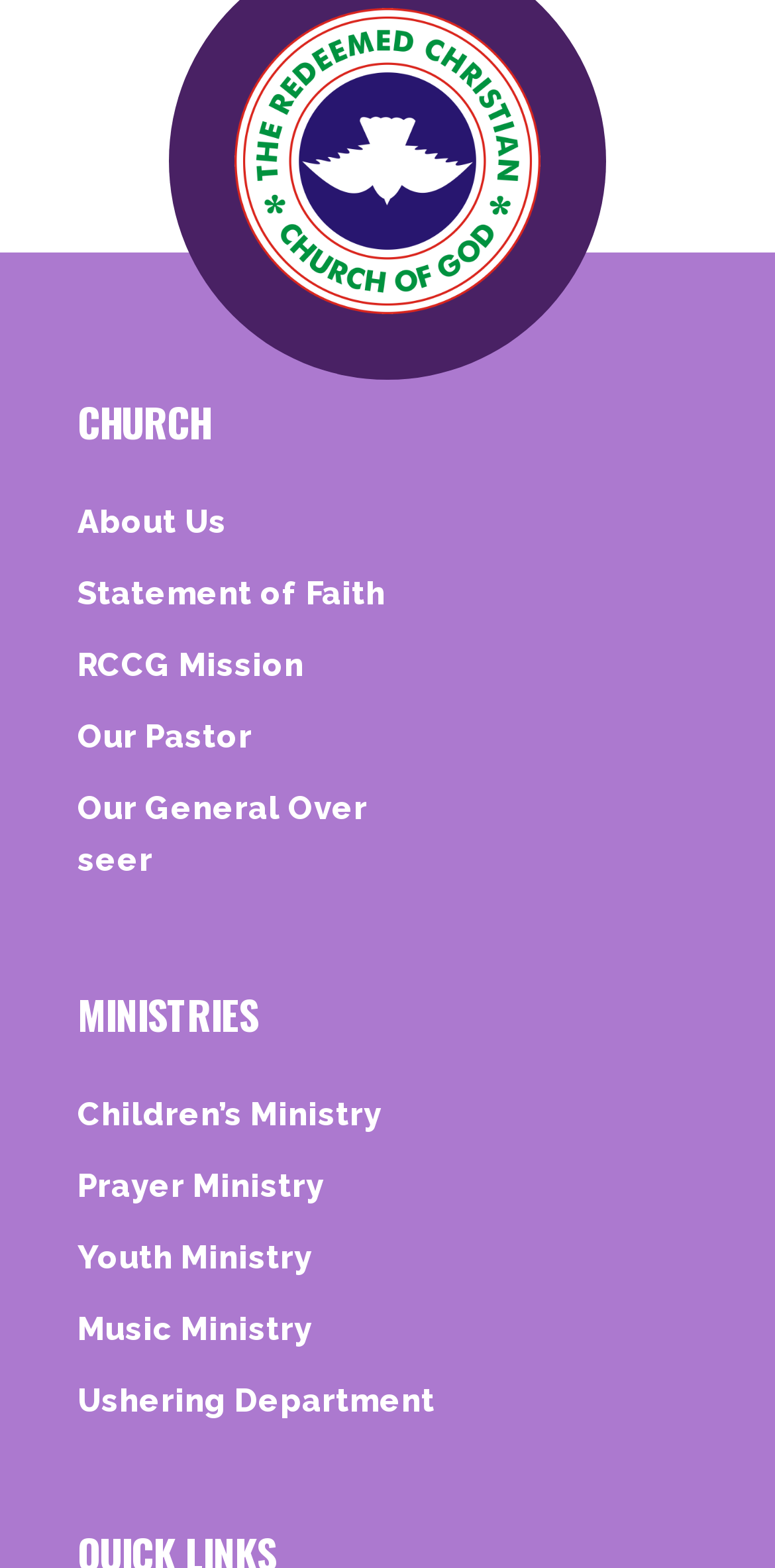Using the element description provided, determine the bounding box coordinates in the format (top-left x, top-left y, bottom-right x, bottom-right y). Ensure that all values are floating point numbers between 0 and 1. Element description: Youth Ministry

[0.1, 0.787, 0.9, 0.82]